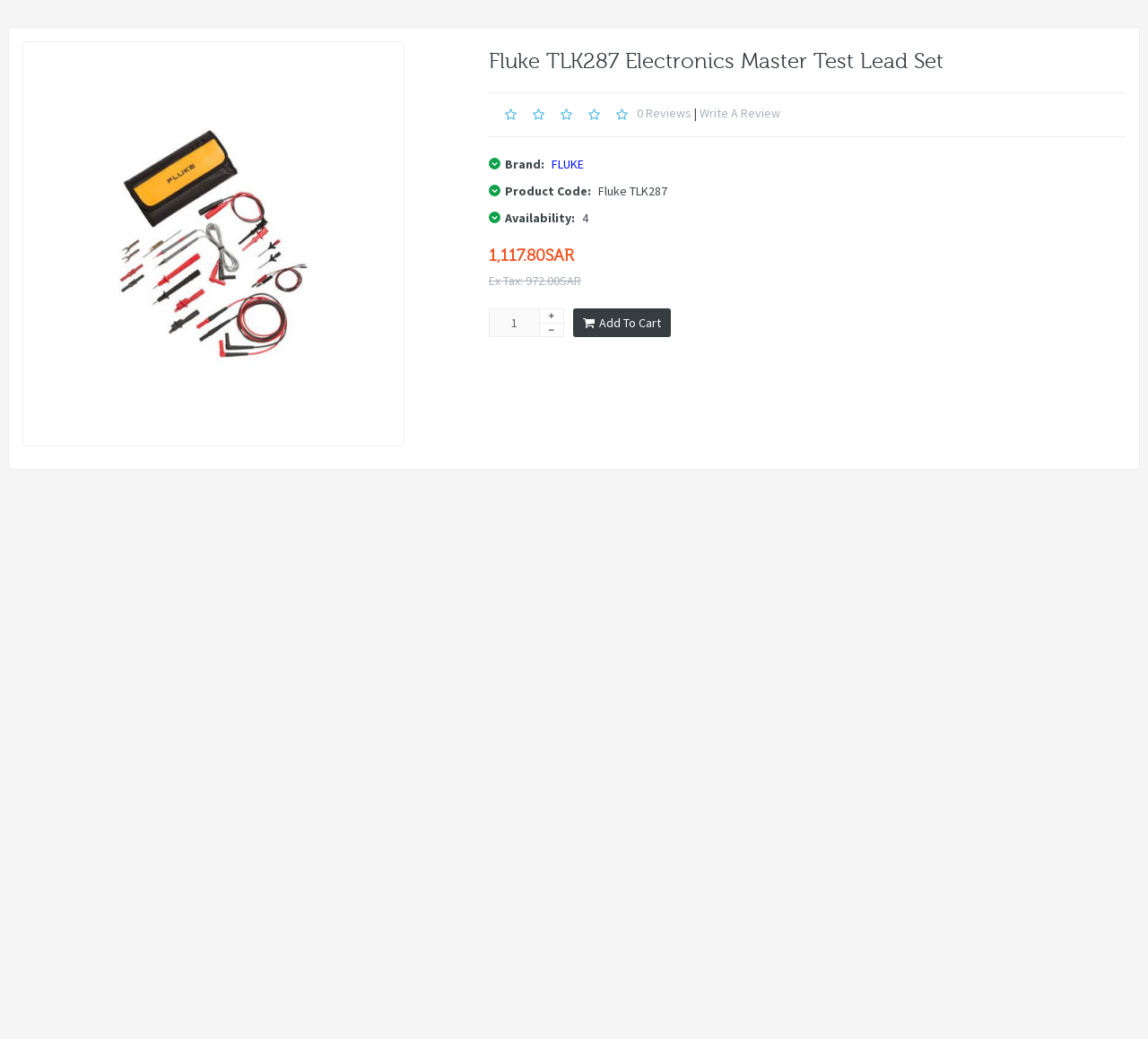Can you identify and provide the main heading of the webpage?

Fluke TLK287 Electronics Master Test Lead Set